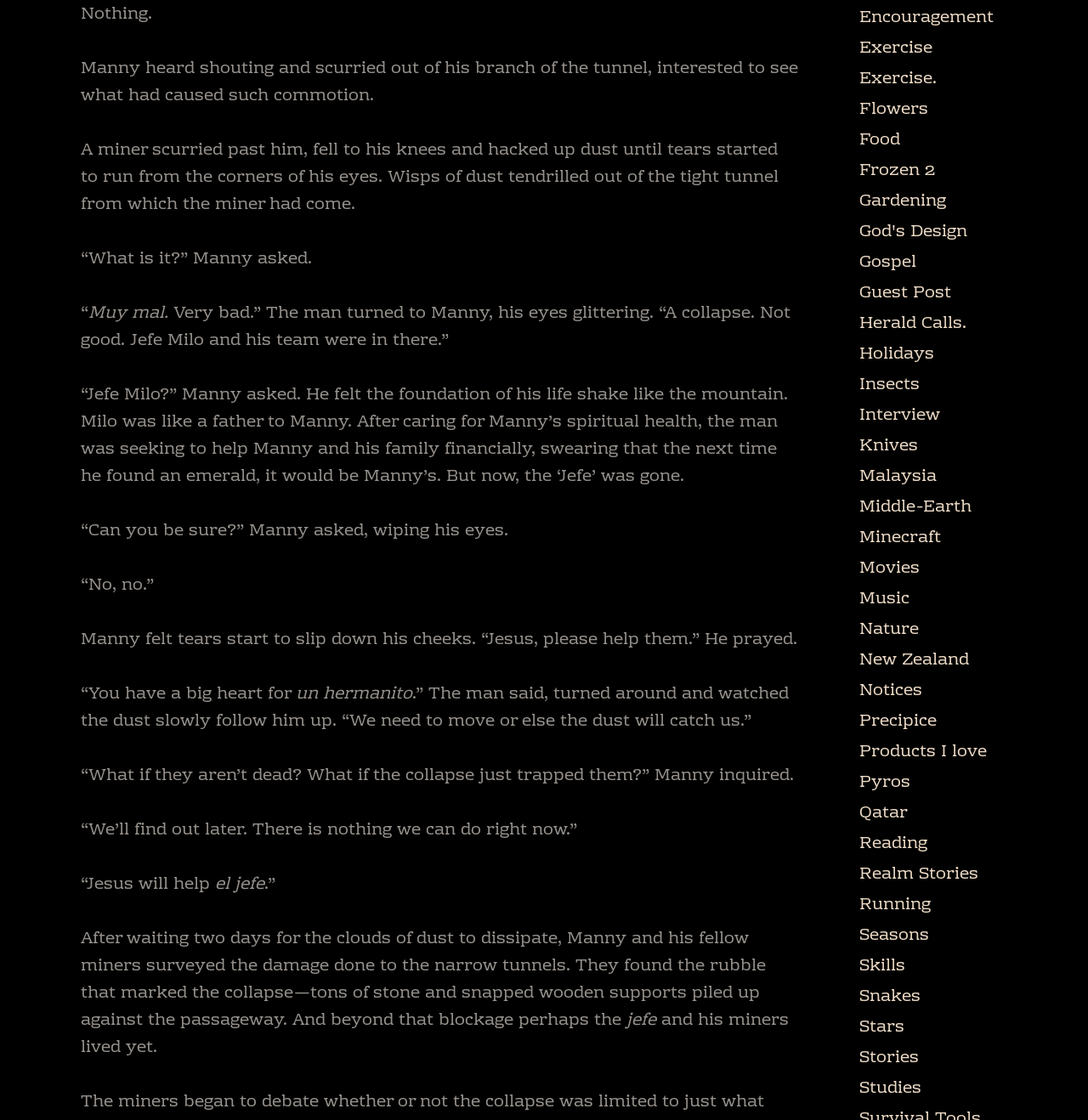What is the setting of the story?
Please provide a detailed answer to the question.

The story appears to be set in a mine, where Manny and other miners are working. The description of the tunnel and the collapse suggests a mining environment, and the characters' actions and dialogue support this setting.